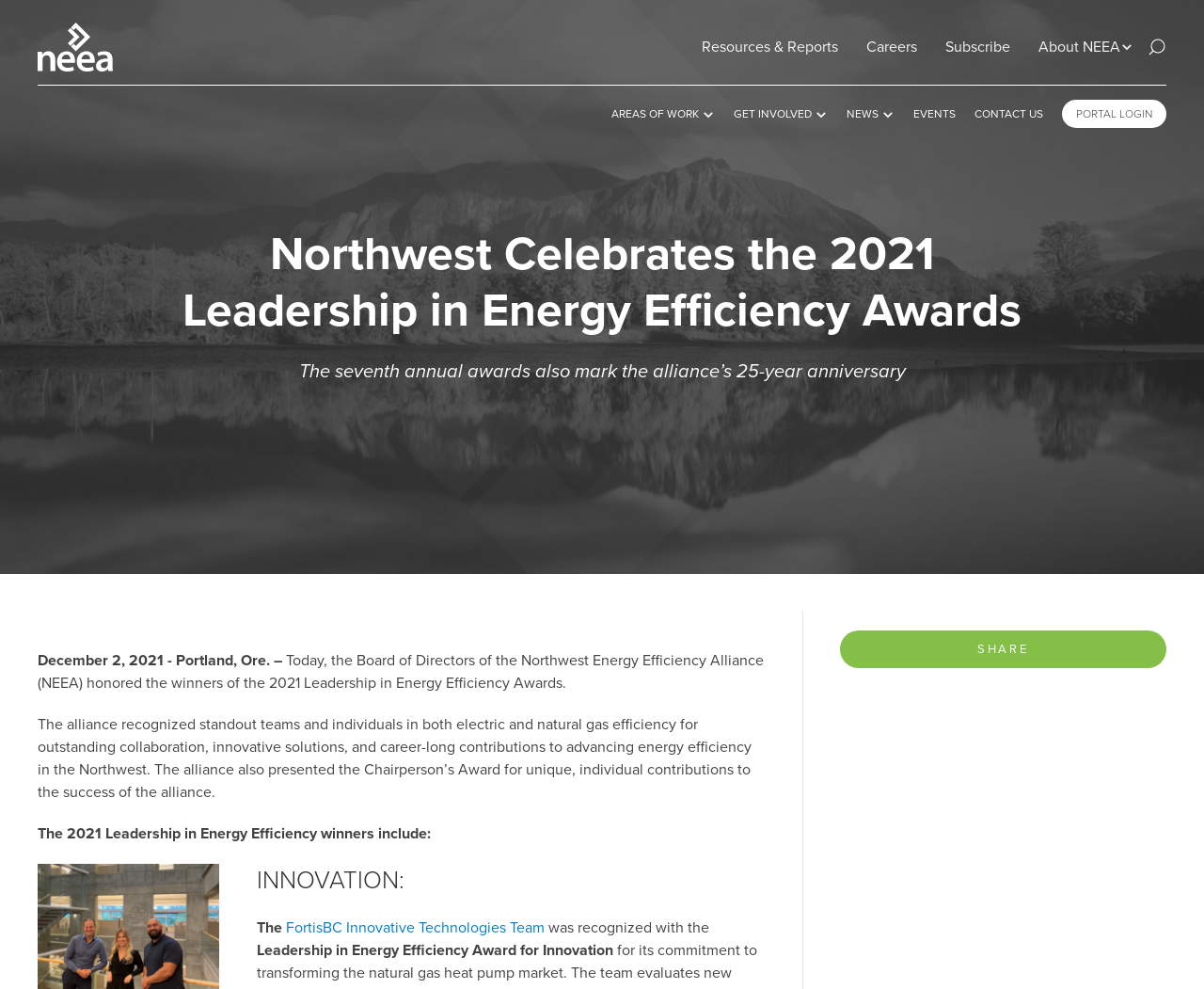What is the name of the organization?
Refer to the screenshot and respond with a concise word or phrase.

NEEA